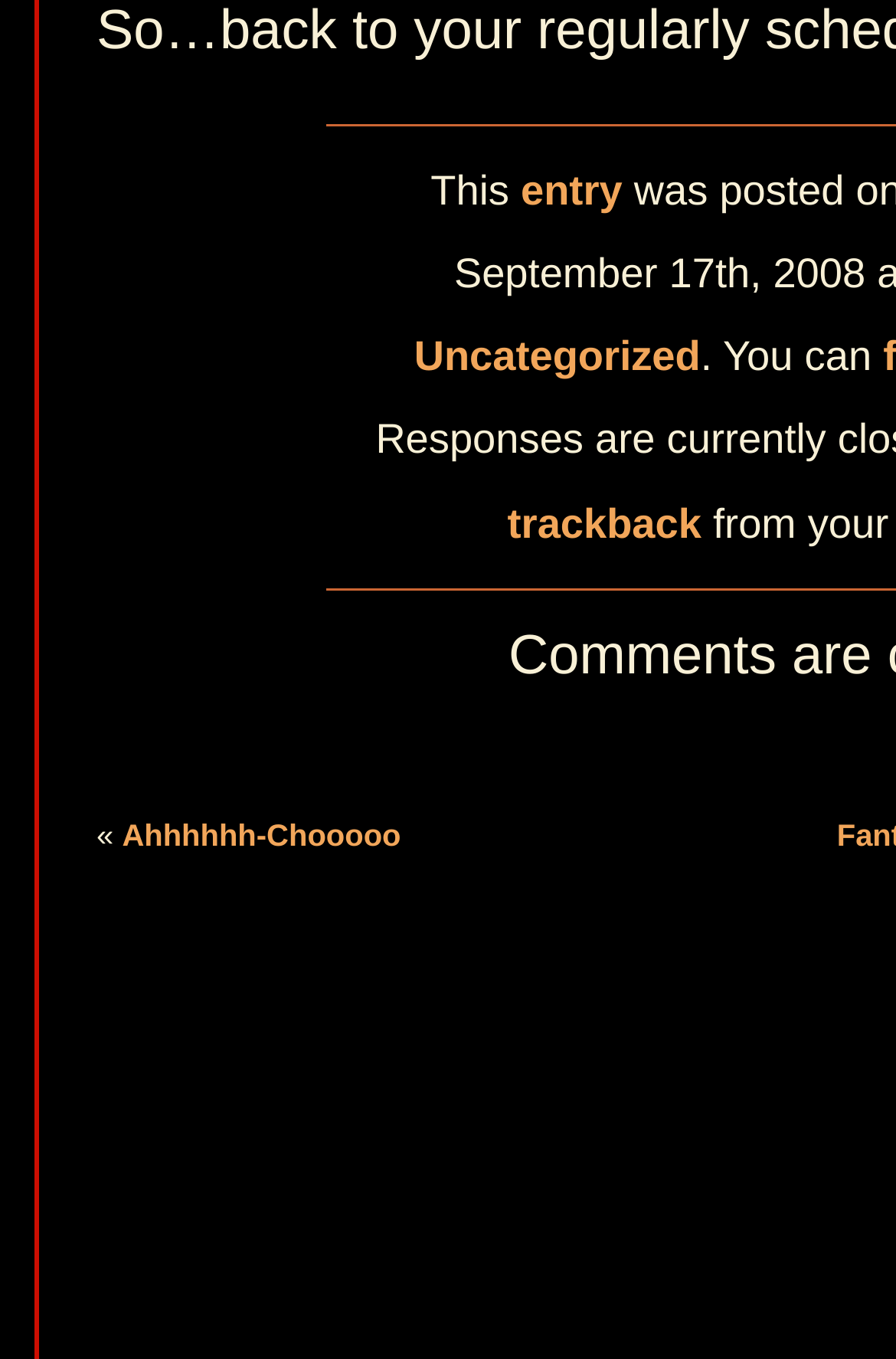Use one word or a short phrase to answer the question provided: 
Is the word 'trackback' a link?

Yes